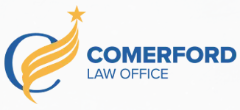Illustrate the image with a detailed caption.

The image features the logo of Comerford Law Office, prominently displaying the name "COMERFORD" in bold blue text, accompanied by the phrase "LAW OFFICE" in a smaller font beneath it. The design integrates a stylized emblem, which includes a gold star above a flowing golden wing-like element, symbolizing justice and support. This logo is indicative of the firm's focus on providing legal assistance, particularly tailored to veterans seeking benefits and navigating complex legal challenges. The overall color scheme emphasizes professionalism and trust, aligning with the firm's mission to advocate for those in need of legal representation.